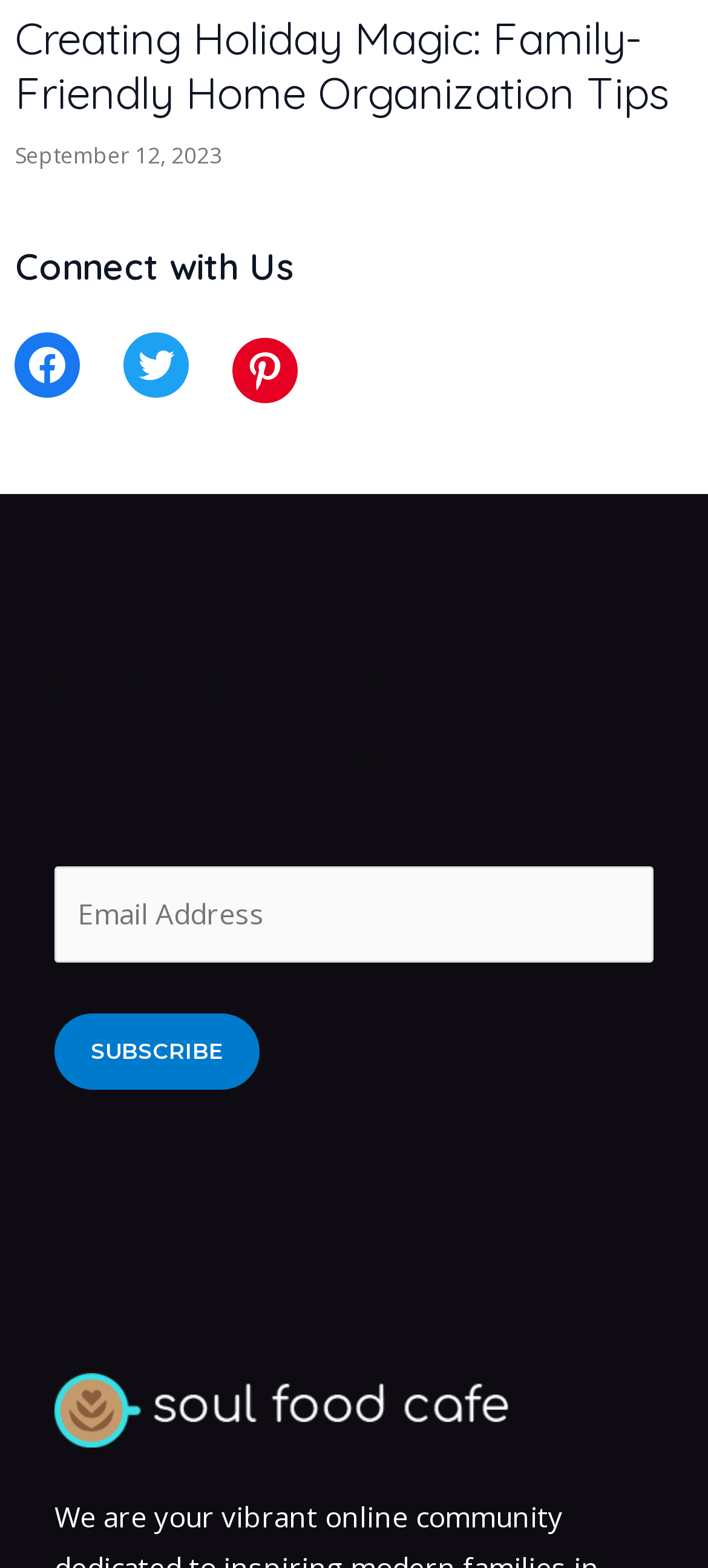Identify the bounding box of the UI element described as follows: "parent_node: Alternative: name="alt_s"". Provide the coordinates as four float numbers in the range of 0 to 1 [left, top, right, bottom].

[0.077, 0.759, 0.142, 0.82]